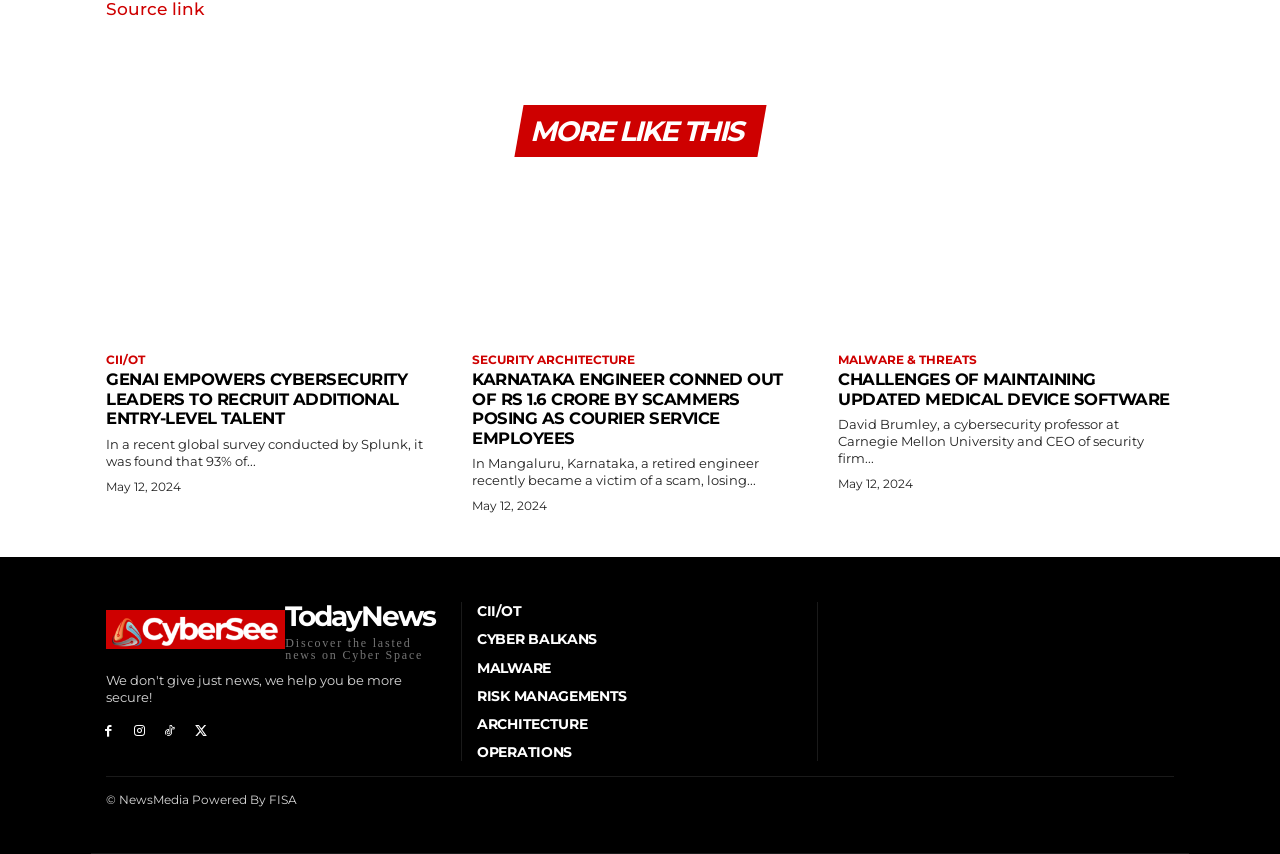How many news articles are displayed on the webpage?
Using the visual information, respond with a single word or phrase.

3